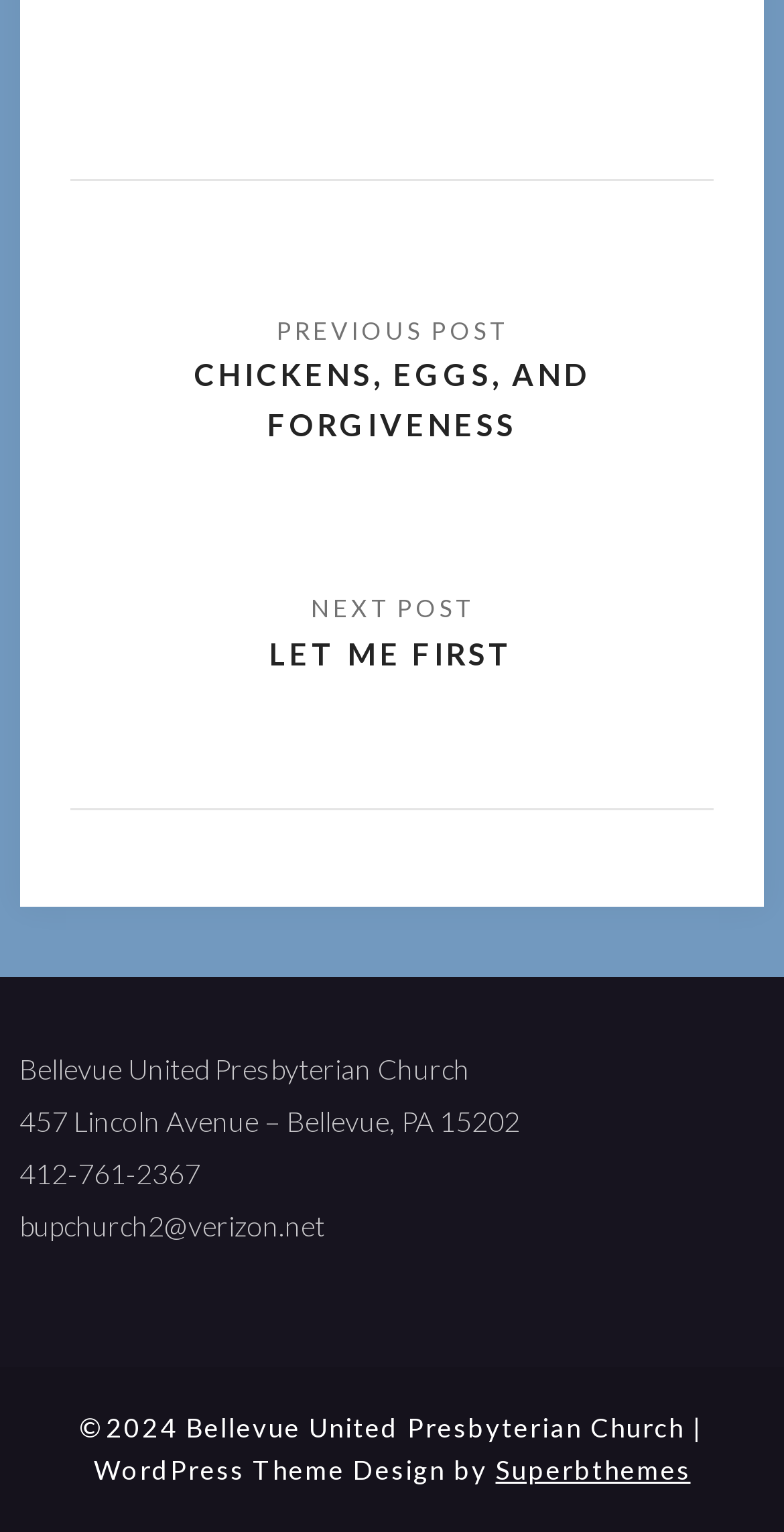Respond to the following question using a concise word or phrase: 
What is the previous post about?

CHICKENS, EGGS, AND FORGIVENESS